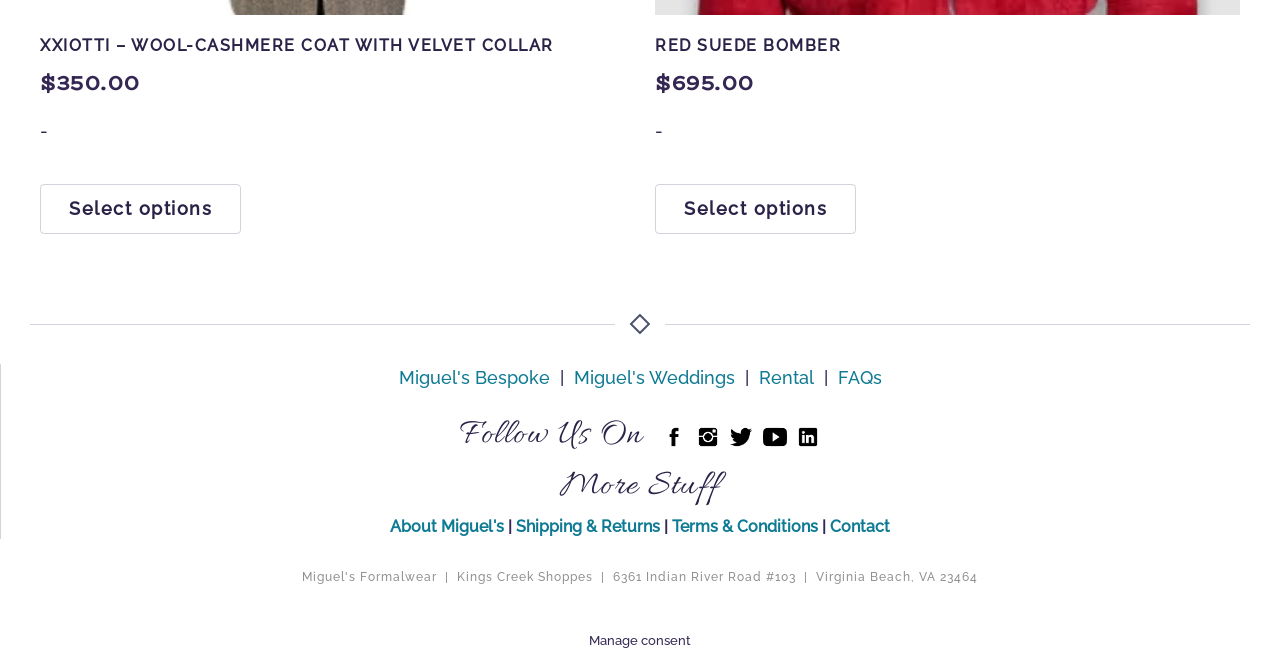Can you determine the bounding box coordinates of the area that needs to be clicked to fulfill the following instruction: "Follow on Facebook"?

[0.517, 0.63, 0.536, 0.699]